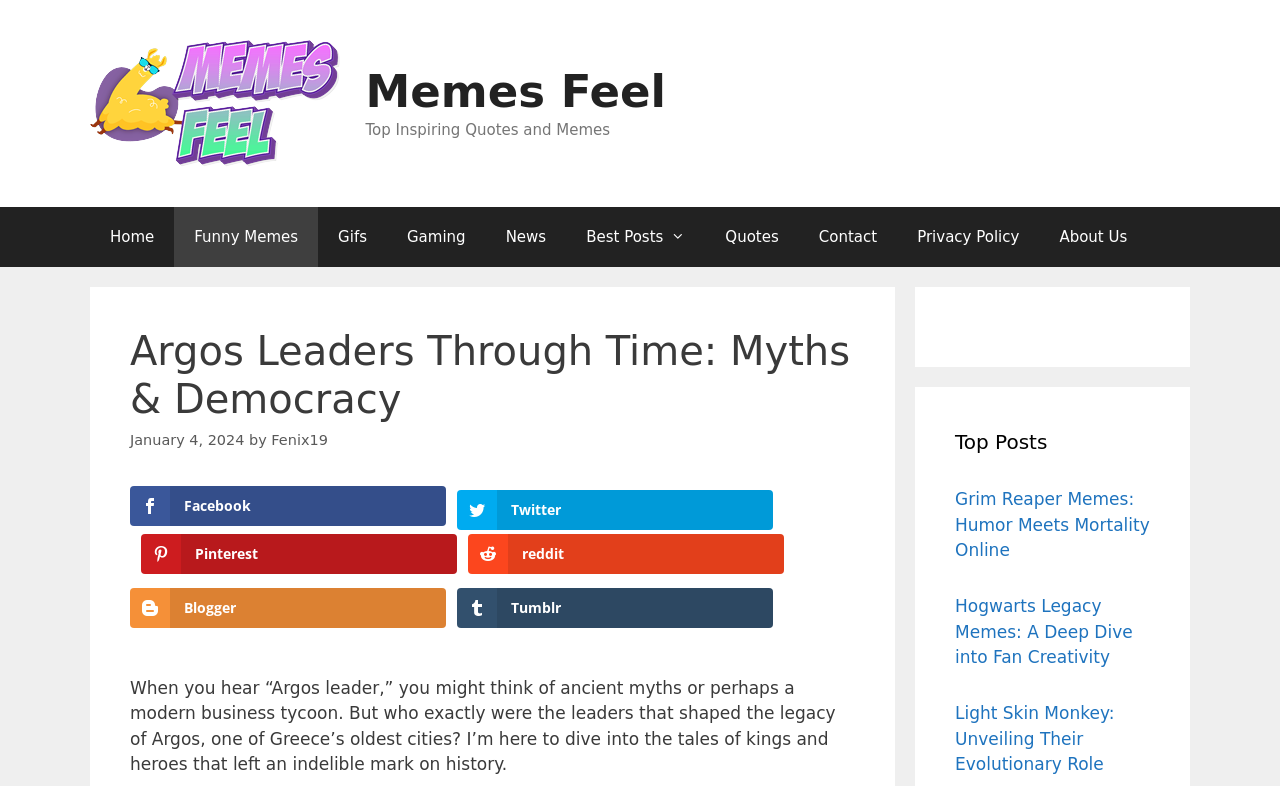How many social media links are available?
Answer the question with a thorough and detailed explanation.

The social media links can be found at the bottom of the webpage, and there are five links available, namely Facebook, Twitter, Pinterest, reddit, and Blogger.